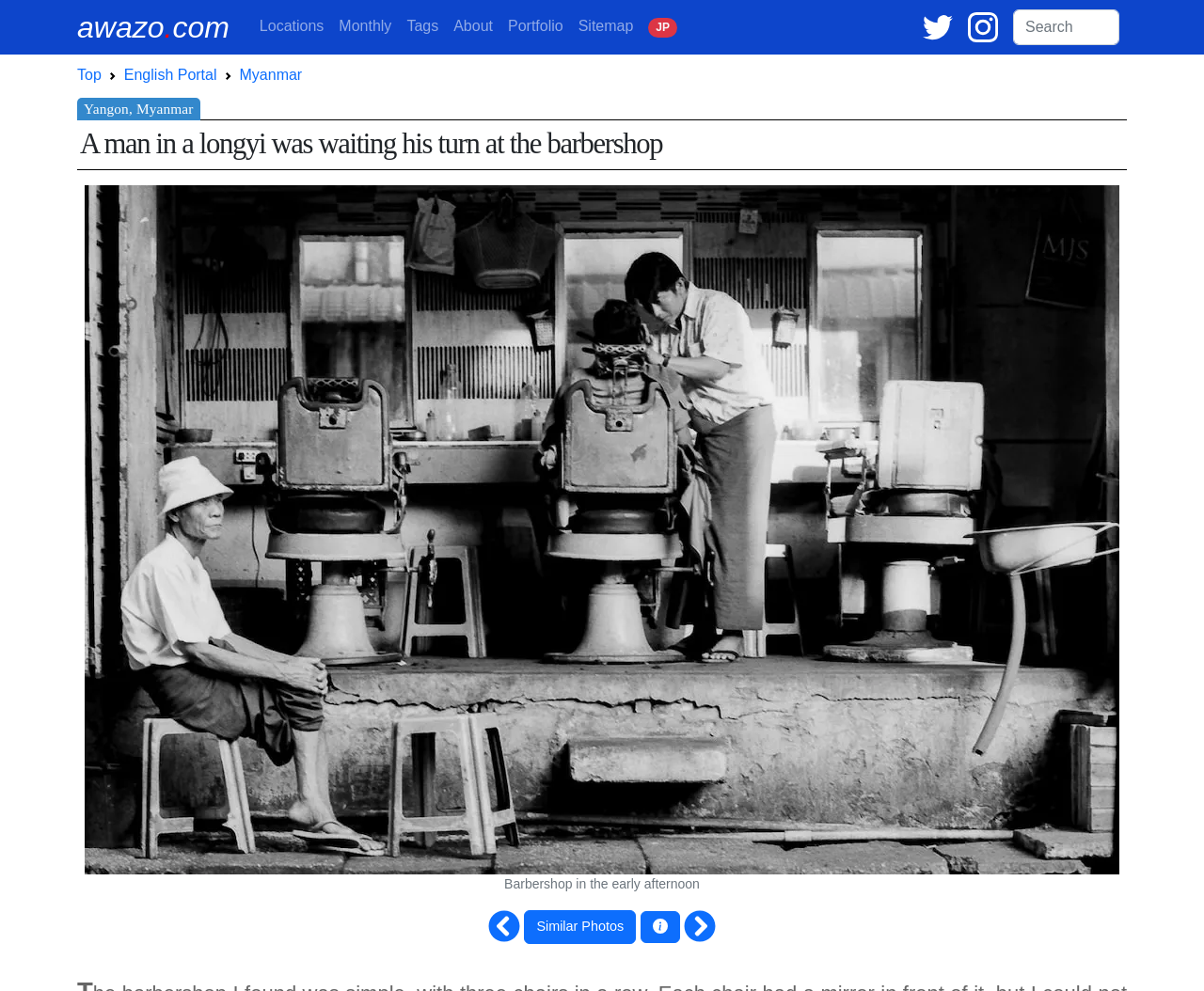Please find the bounding box coordinates of the element's region to be clicked to carry out this instruction: "Go to Locations".

[0.209, 0.01, 0.275, 0.043]